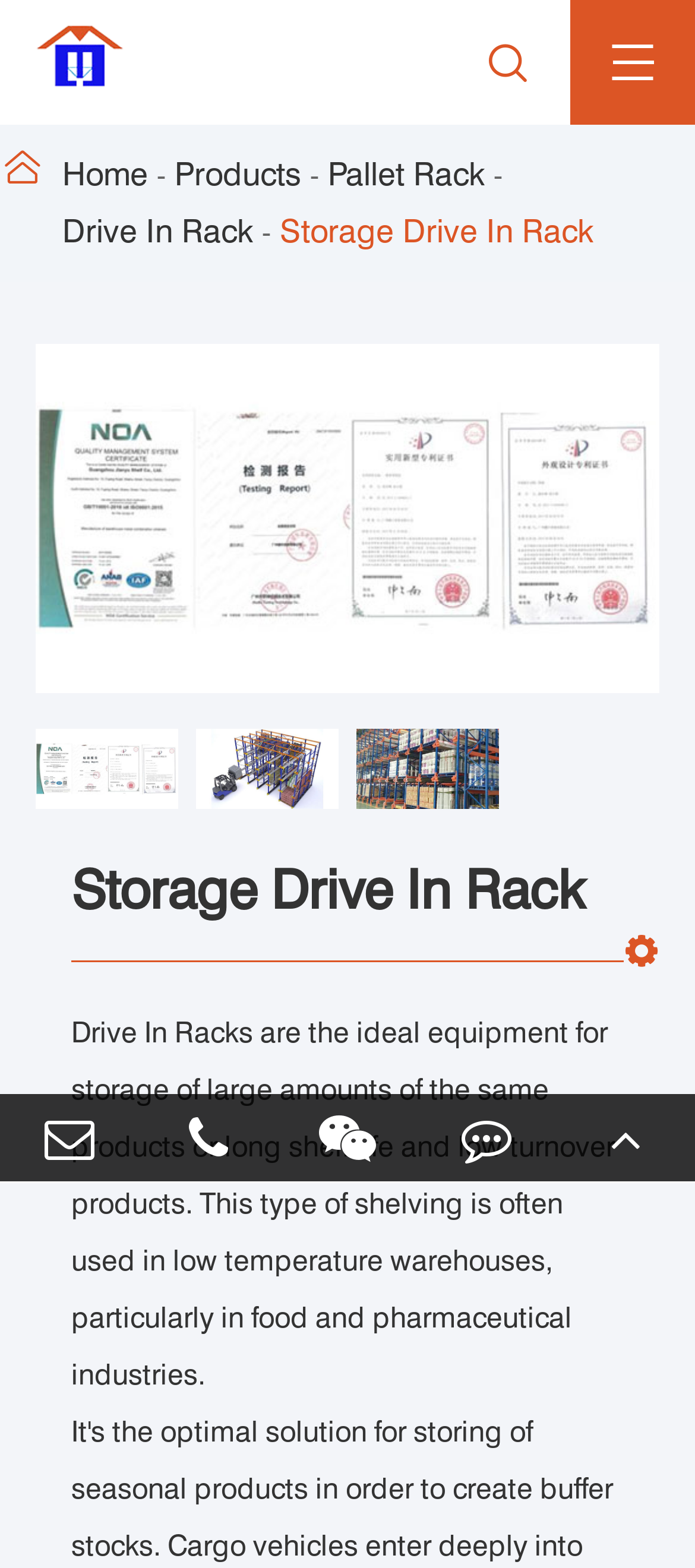Reply to the question with a single word or phrase:
What is the type of shelving often used in low temperature warehouses?

Drive In Rack